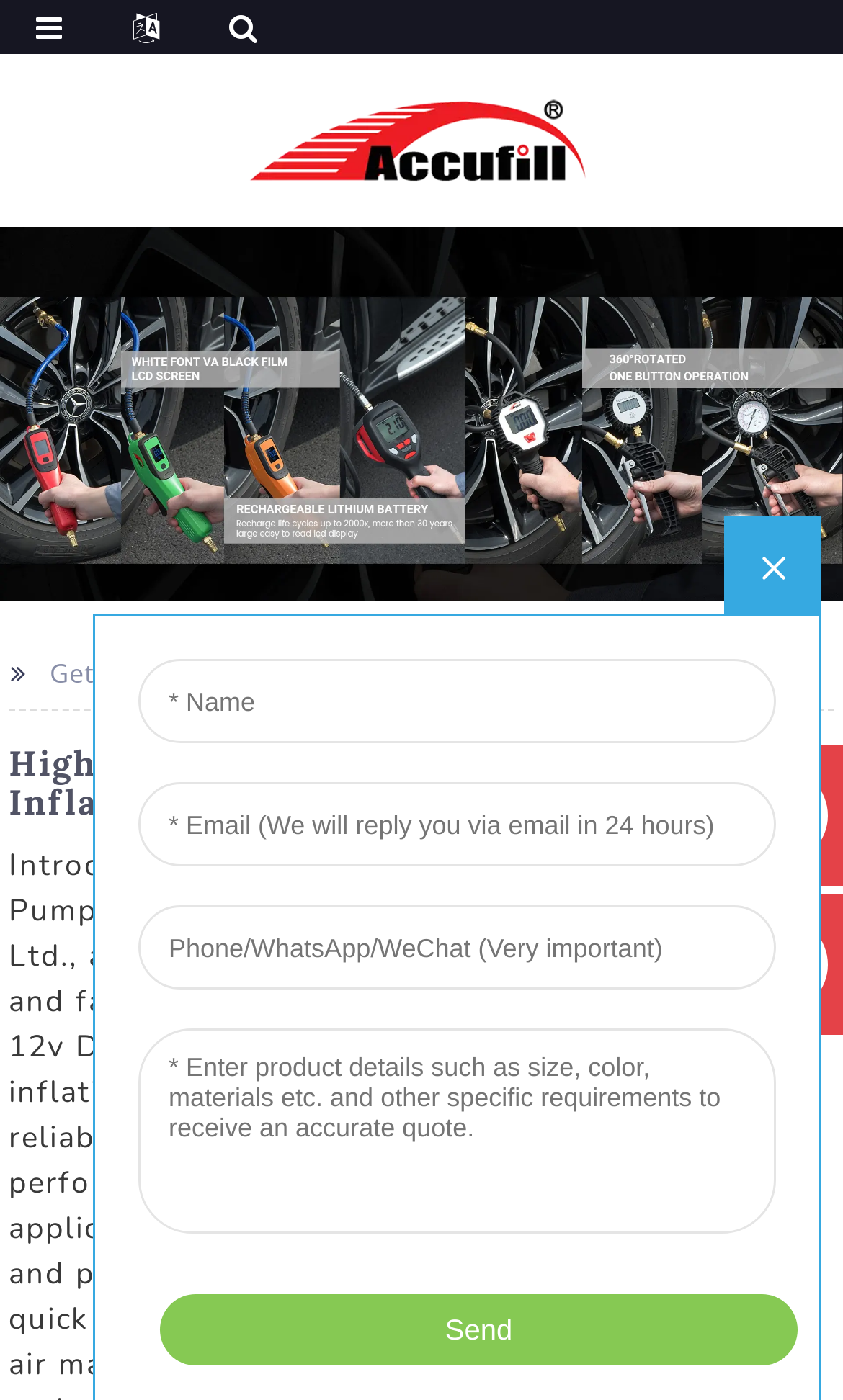Convey a detailed summary of the webpage, mentioning all key elements.

The webpage appears to be a product page for a 12v DC air pump, with a prominent logo at the top center of the page. Below the logo, there is a large image of a handheld digital display inflator that spans the entire width of the page. 

To the left of the center of the page, there are two short paragraphs of text, one labeled "Getting started" and the other "12v Dc Air Pump". 

Above these paragraphs, there is a heading that reads "Highly Efficient 12V DC Air Pump For Fast Inflation - Buy Now", which is positioned near the top of the page and stretches almost the entire width. 

At the top right corner of the page, there are two small images, one representing an email and the other a telephone.